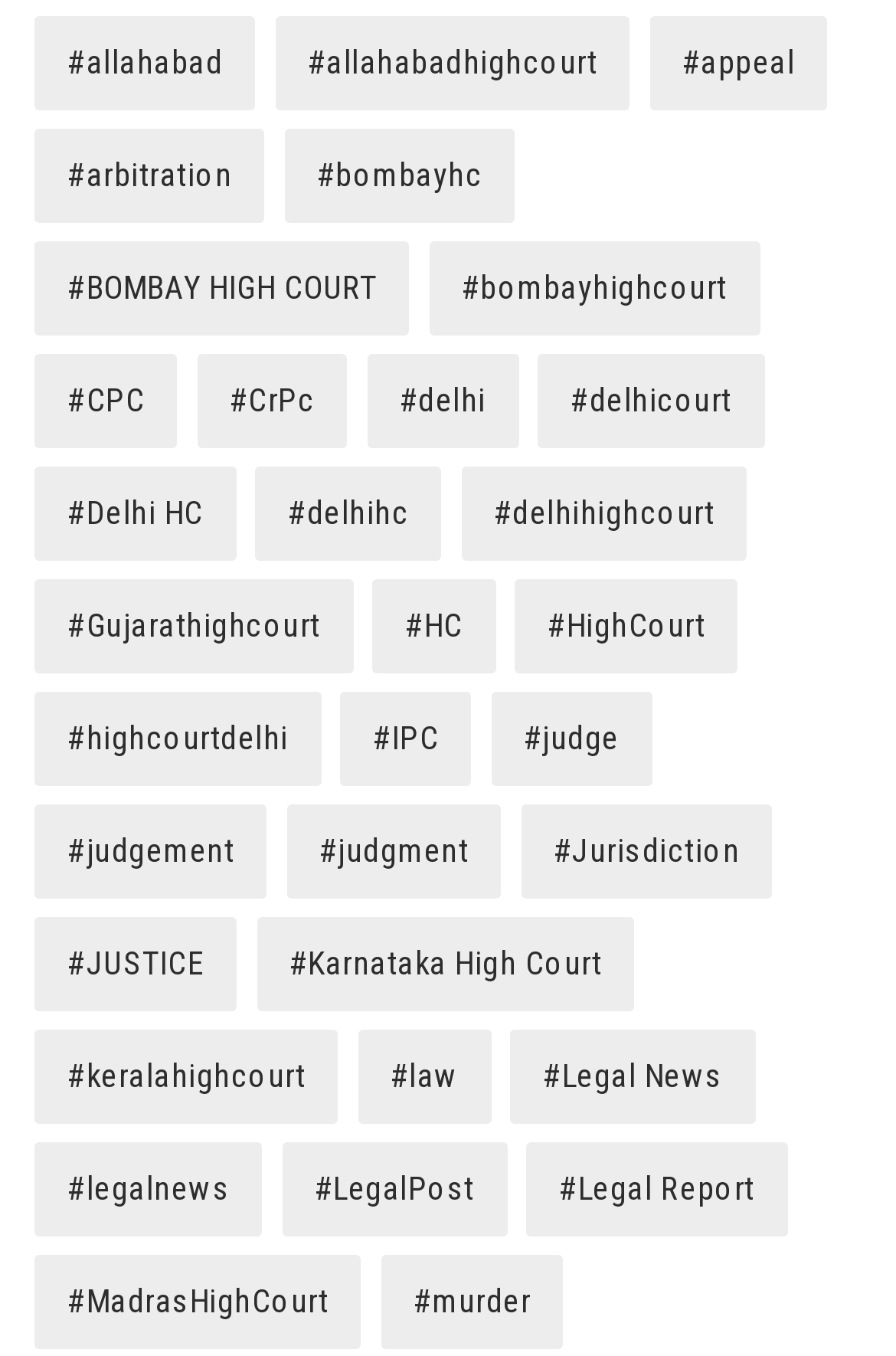Respond to the following question using a concise word or phrase: 
How many links are related to Bombay High Court?

3